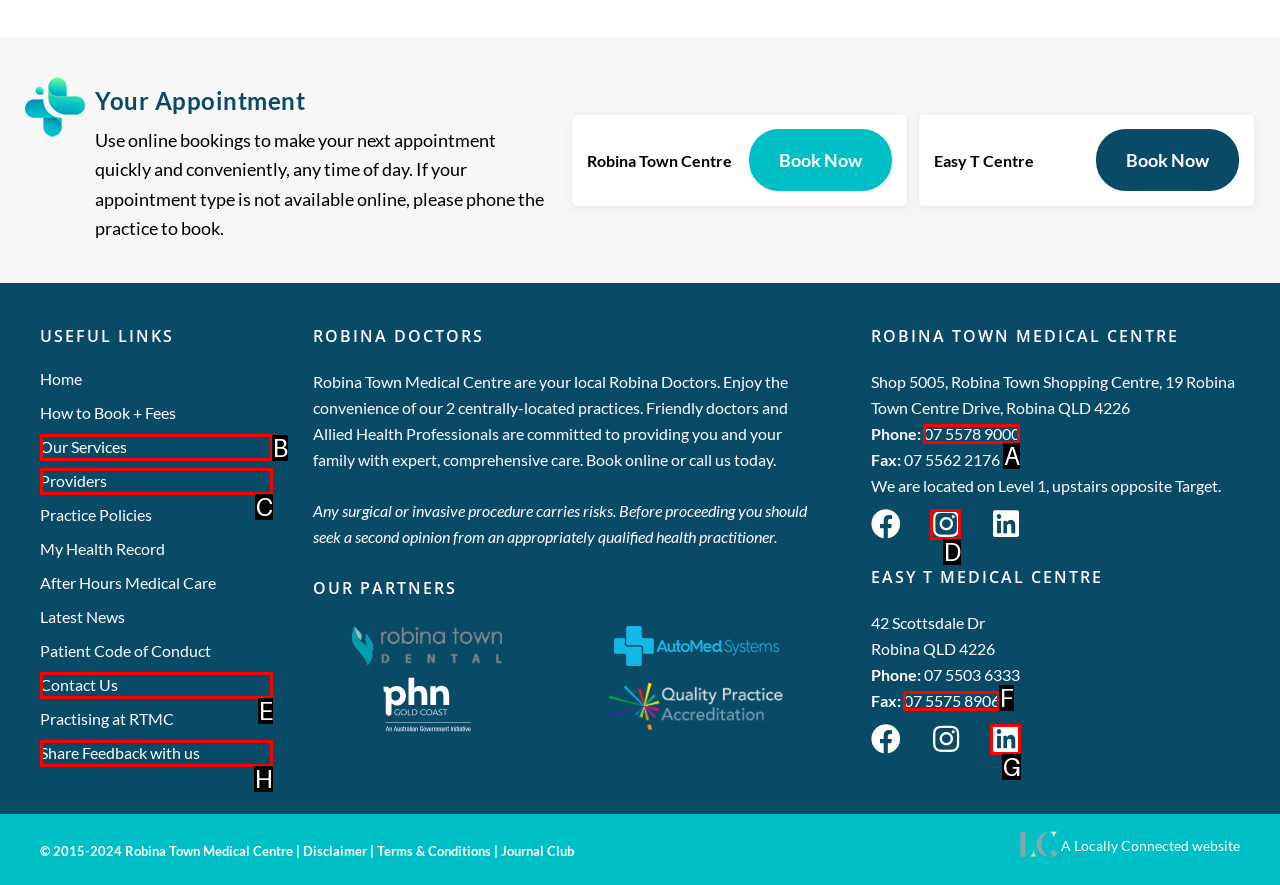Identify the HTML element that best matches the description: Share Feedback with us. Provide your answer by selecting the corresponding letter from the given options.

H